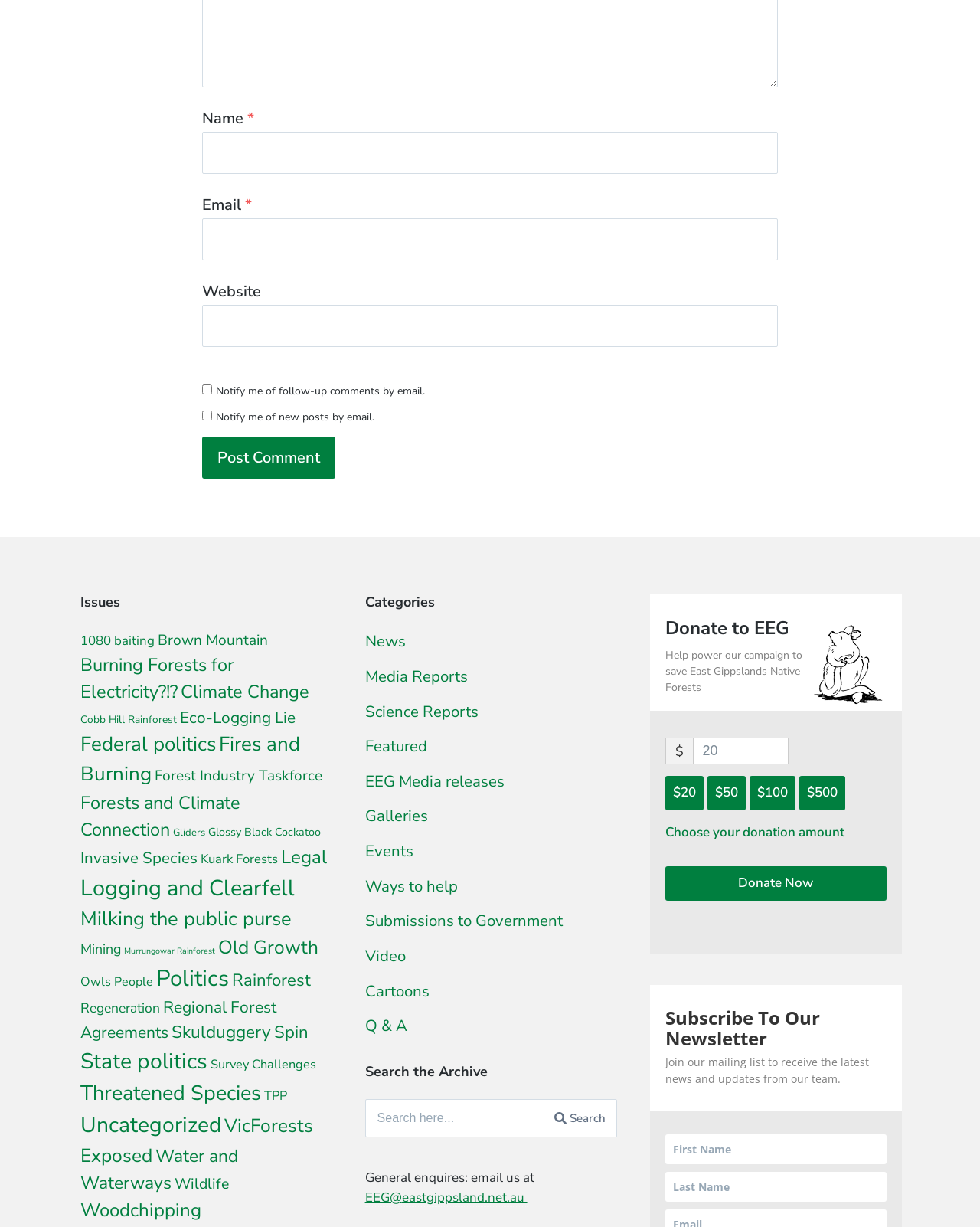What is the purpose of the 'Search the Archive' section?
Please provide a single word or phrase in response based on the screenshot.

To search for specific content